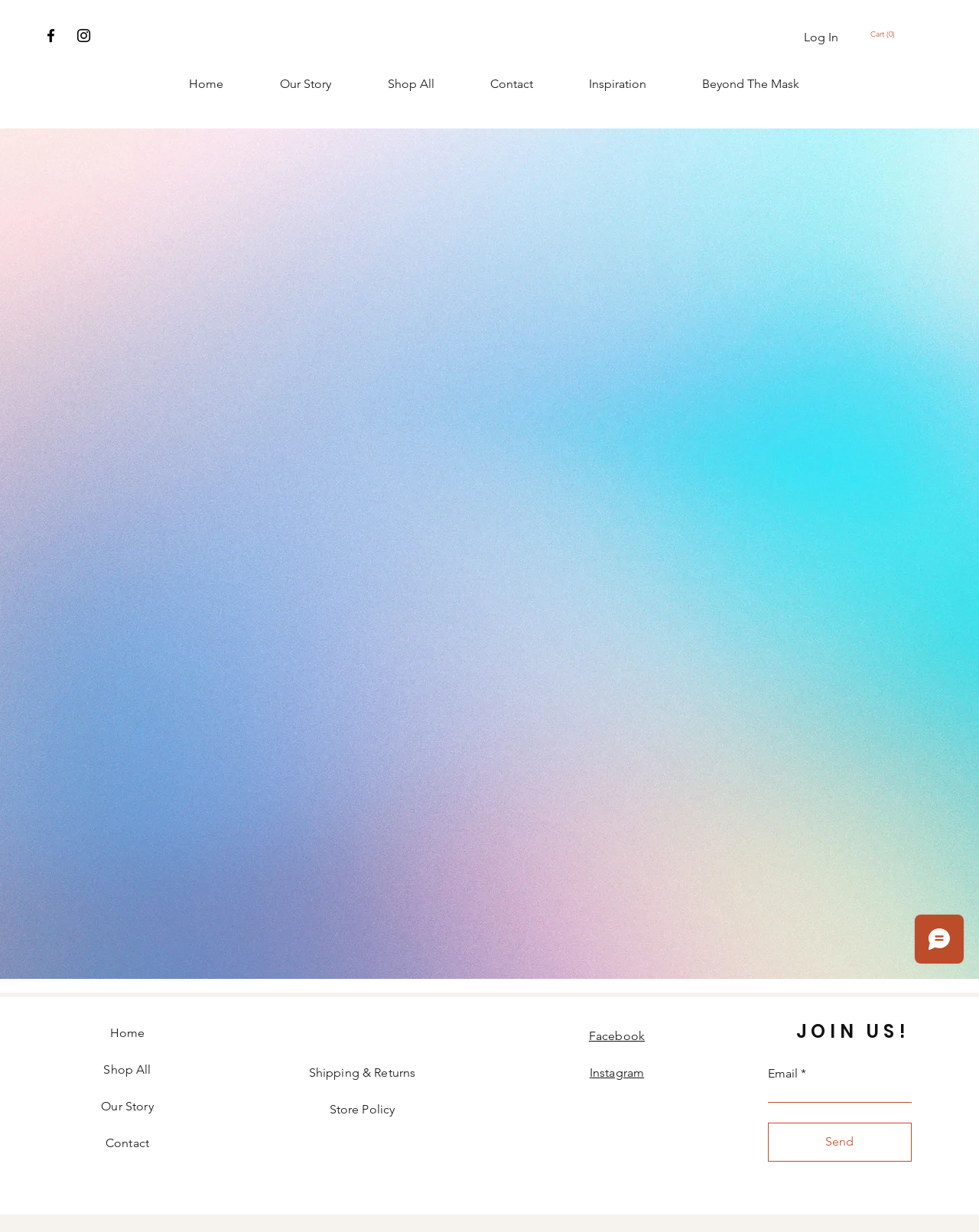What is the name of the website?
Based on the image, please offer an in-depth response to the question.

I determined the name of the website by looking at the root element, which is labeled as 'Roar | Madelyn' and has a focused attribute set to true.